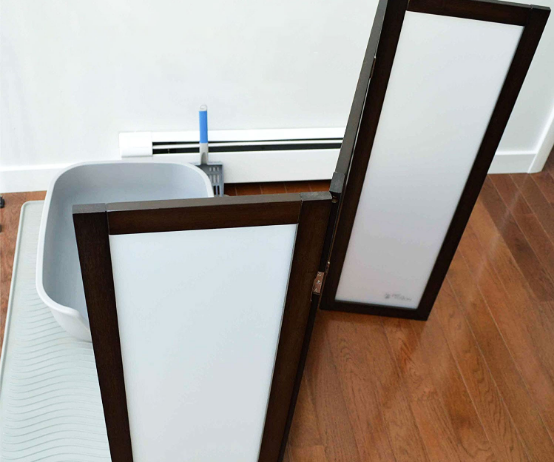Using the information from the screenshot, answer the following question thoroughly:
What is the width of the Litter Box Privacy Screen?

The caption provides the dimensions of the Litter Box Privacy Screen, stating that it measures 3 meters in height and 4 meters in width, which directly answers the question.